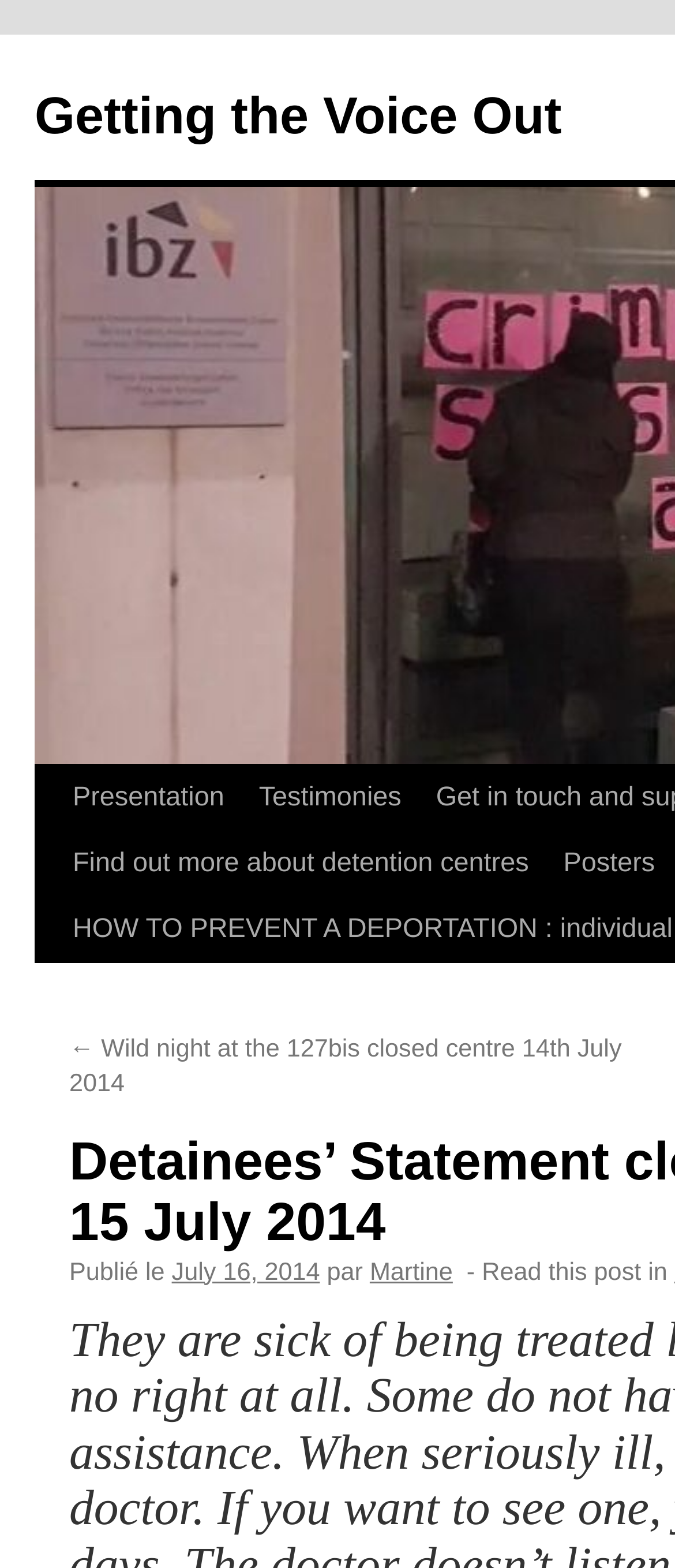Utilize the details in the image to give a detailed response to the question: What is the name of the author of the post?

I found the name of the author of the post by looking for the link with a person's name. The link 'Martine' has a bounding box coordinate of [0.548, 0.803, 0.671, 0.82] and is located near the text 'par', which means 'by' in French. This suggests that the author of the post is Martine.